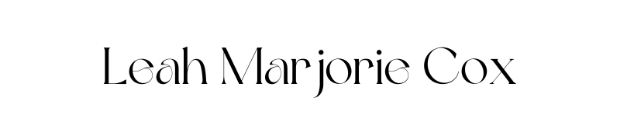Explain in detail what you see in the image.

The image showcases the elegant name "Leah Marjorie Cox" prominently displayed in a sophisticated font. Below the name, the design is minimalist, creating a clean and inviting atmosphere that draws the viewer's attention. This visual representation is reflective of Leah’s identity as a writer, poet, and artist, emphasizing her creative spirit and connection to the themes of self-love and personal growth, which are central to her work. The simplicity of the design complements the underlying message of encouragement and acceptance, making it an inviting introduction to her artistic offerings.